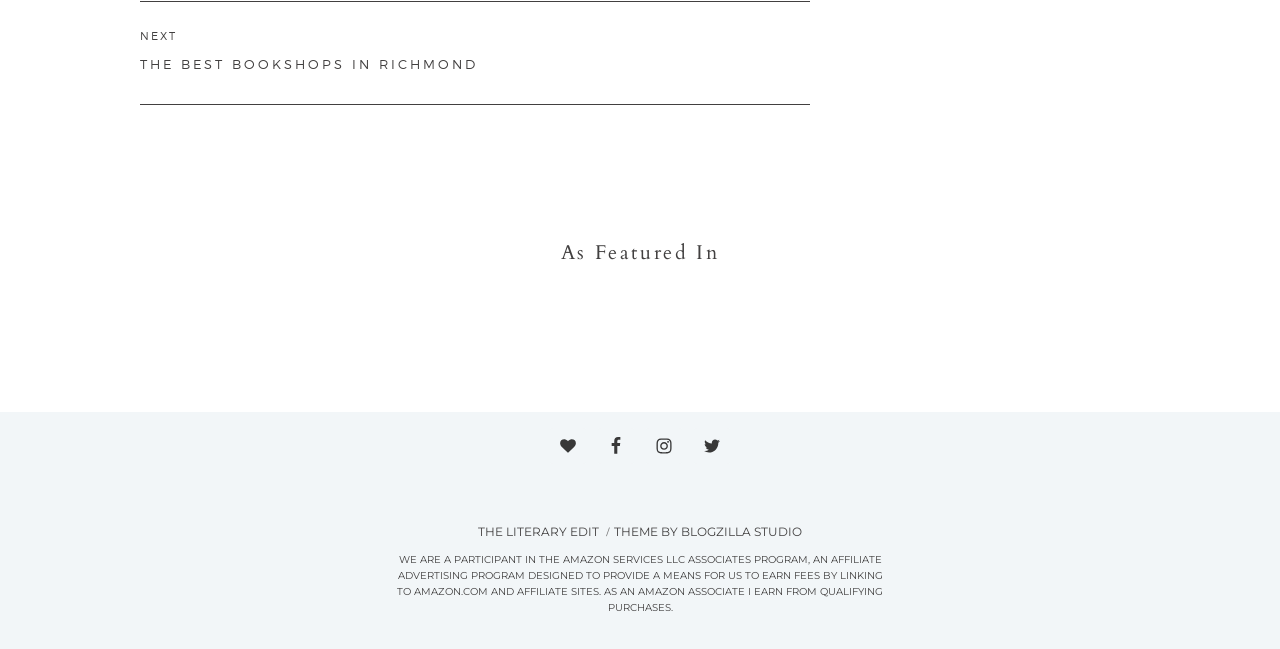Locate the bounding box coordinates of the element I should click to achieve the following instruction: "Click on the 'NEXT POST: THE BEST BOOKSHOPS IN RICHMOND' link".

[0.109, 0.035, 0.633, 0.193]